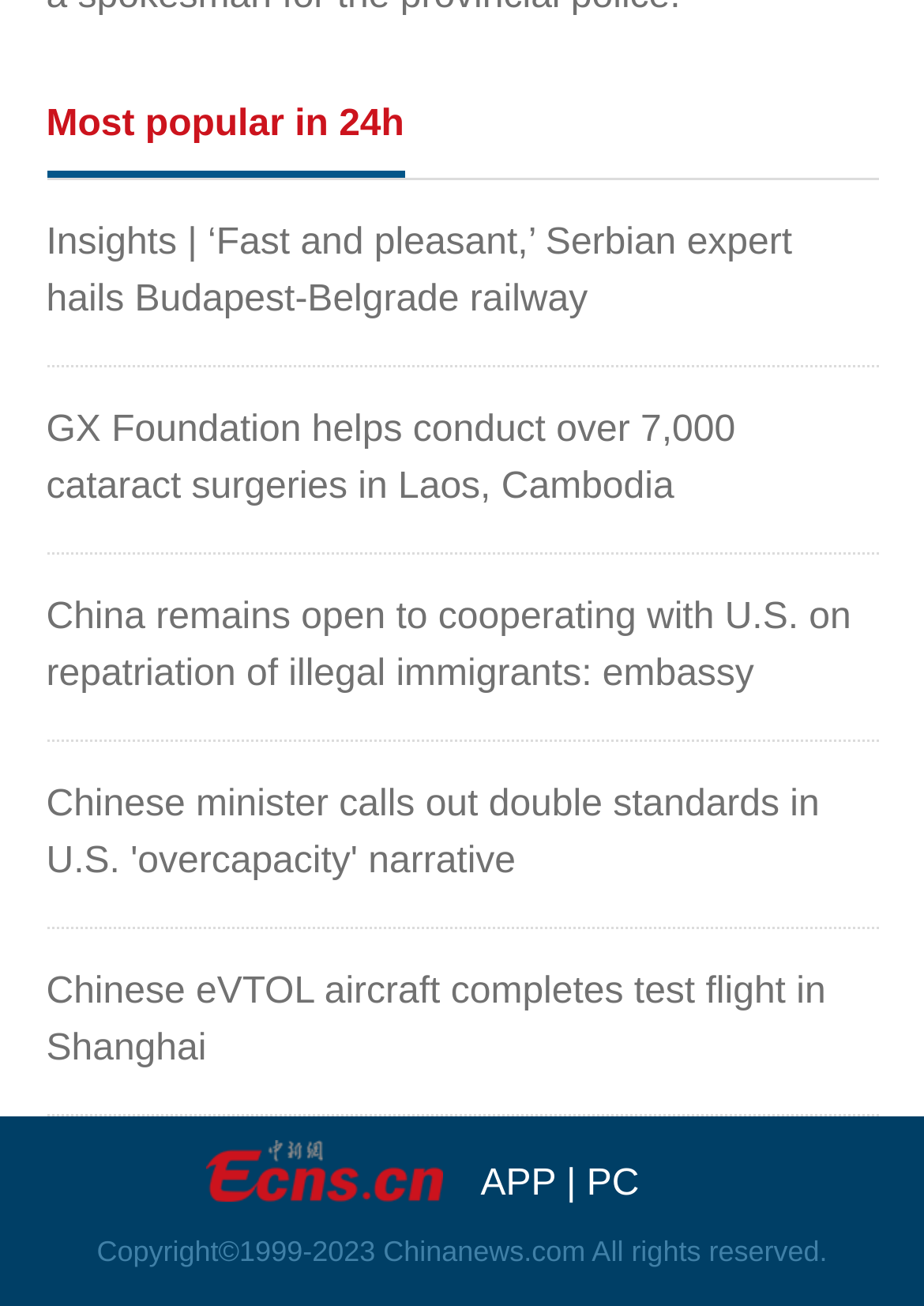What is the purpose of the 'APP' and 'PC' links?
Answer the question with as much detail as you can, using the image as a reference.

The 'APP' and 'PC' links are placed side by side, suggesting that they are related to each other. Their positions at the bottom of the page also imply that they are not part of the main content. Therefore, it is likely that these links are used to switch between the app and PC versions of the website.